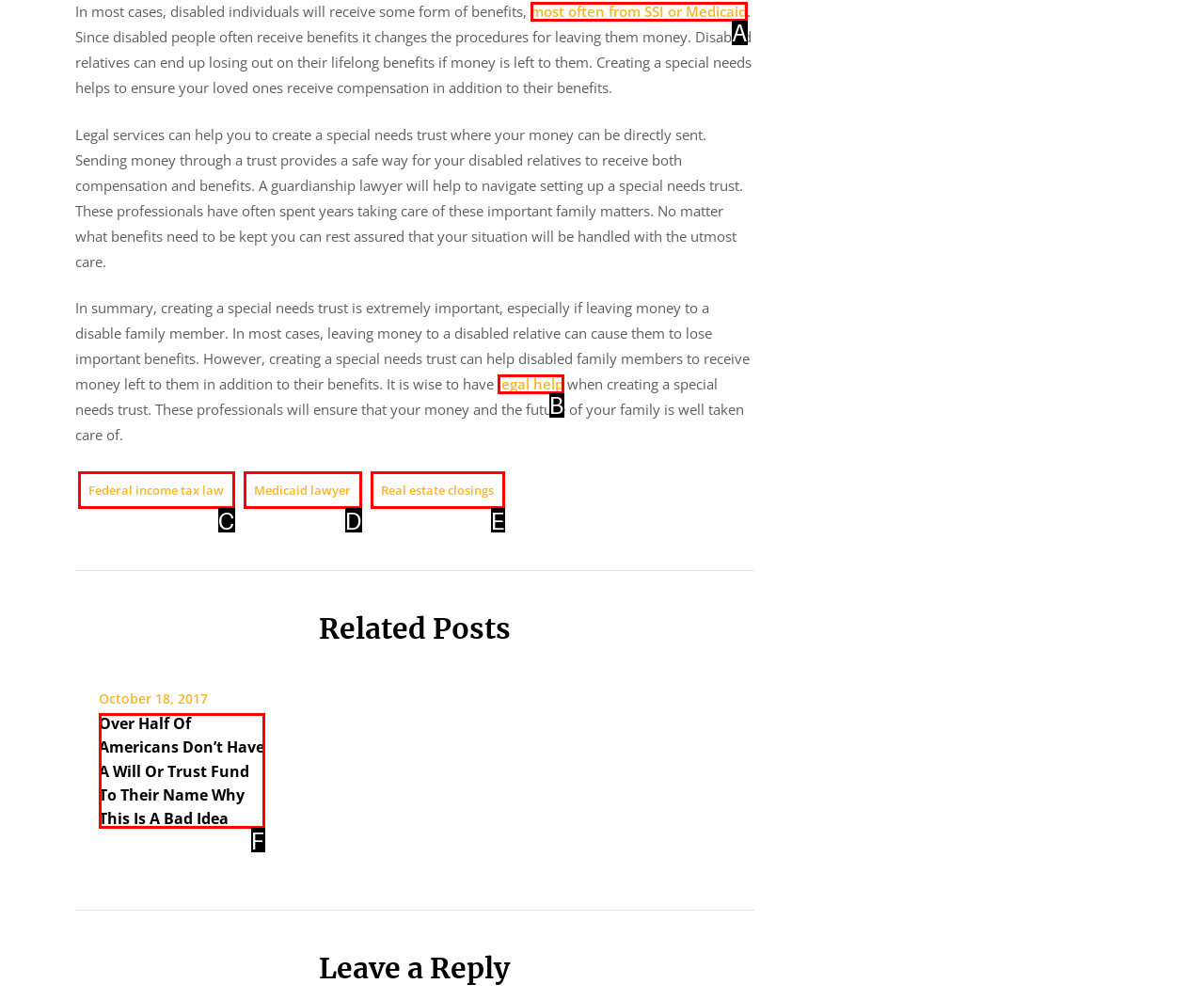Identify the option that corresponds to: Federal income tax law
Respond with the corresponding letter from the choices provided.

C